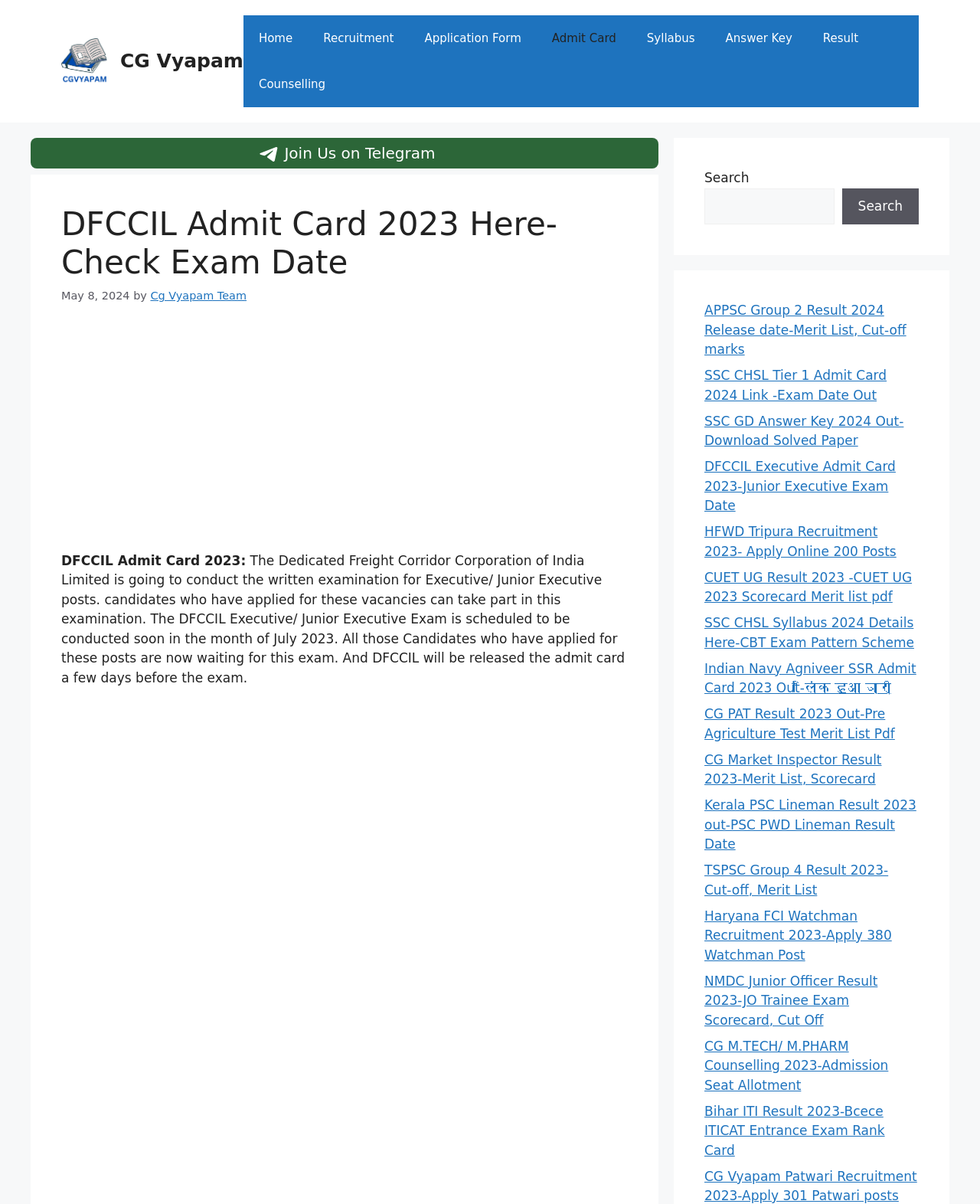What is the purpose of the DFCCIL Admit Card 2023?
Use the information from the image to give a detailed answer to the question.

The answer can be found in the paragraph that starts with 'DFCCIL Admit Card 2023:' It mentions that the admit card is for the written examination for Executive/ Junior Executive posts, which is scheduled to be conducted soon in the month of July 2023.